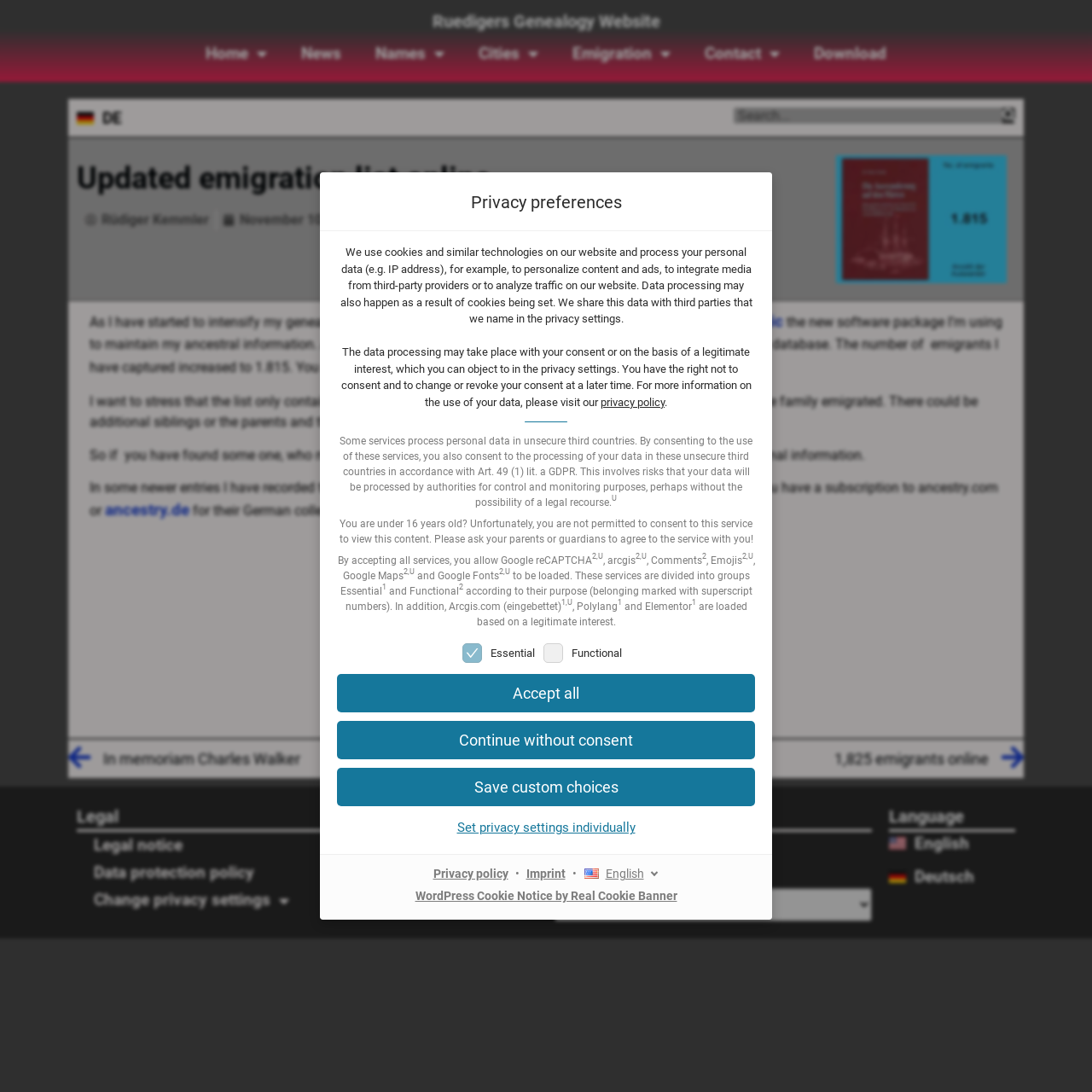Bounding box coordinates are specified in the format (top-left x, top-left y, bottom-right x, bottom-right y). All values are floating point numbers bounded between 0 and 1. Please provide the bounding box coordinate of the region this sentence describes: parent_node: Search name="s" placeholder="Search..."

[0.672, 0.098, 0.918, 0.113]